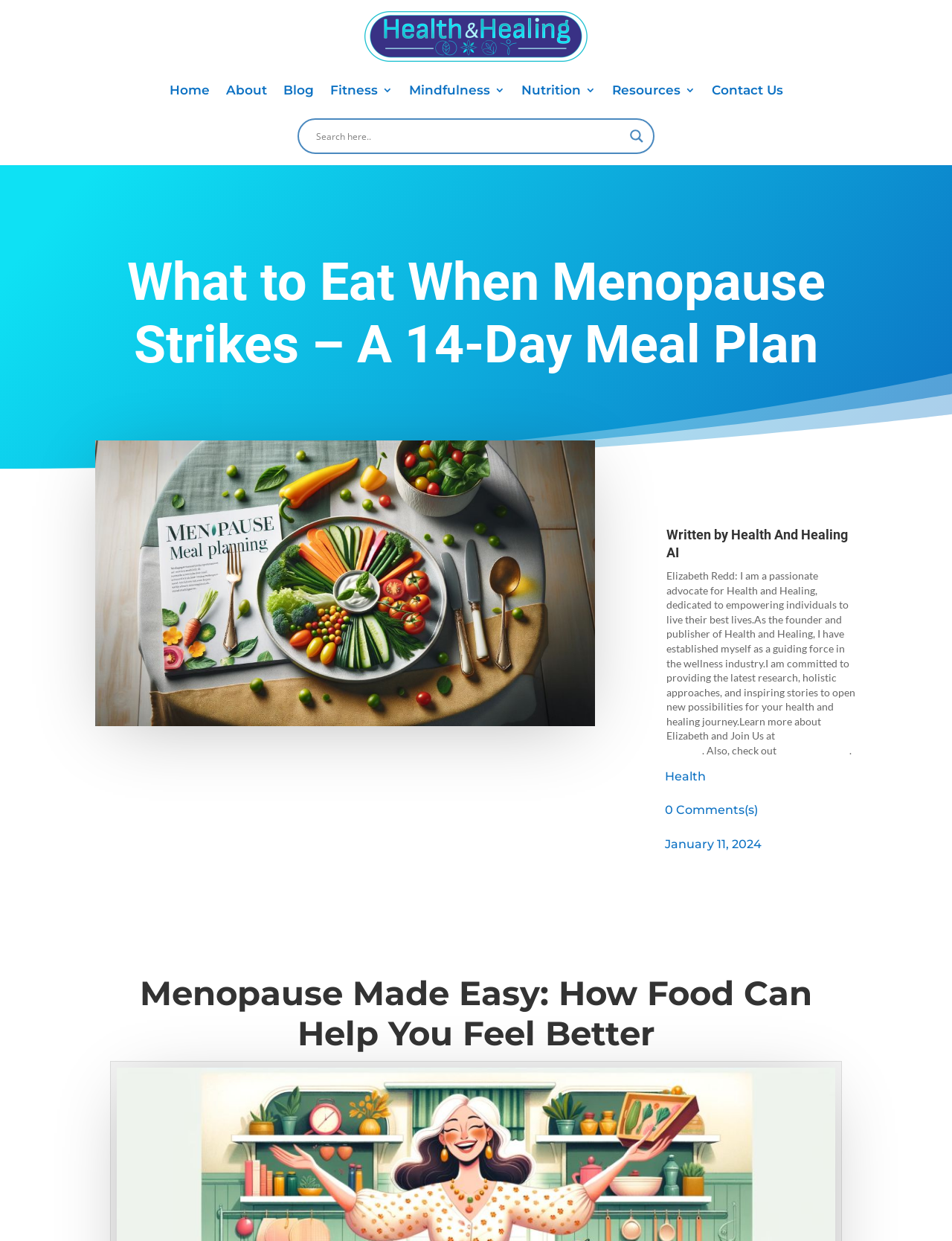Please identify the bounding box coordinates of the element I need to click to follow this instruction: "Click on the 'Home' link".

[0.178, 0.05, 0.22, 0.095]